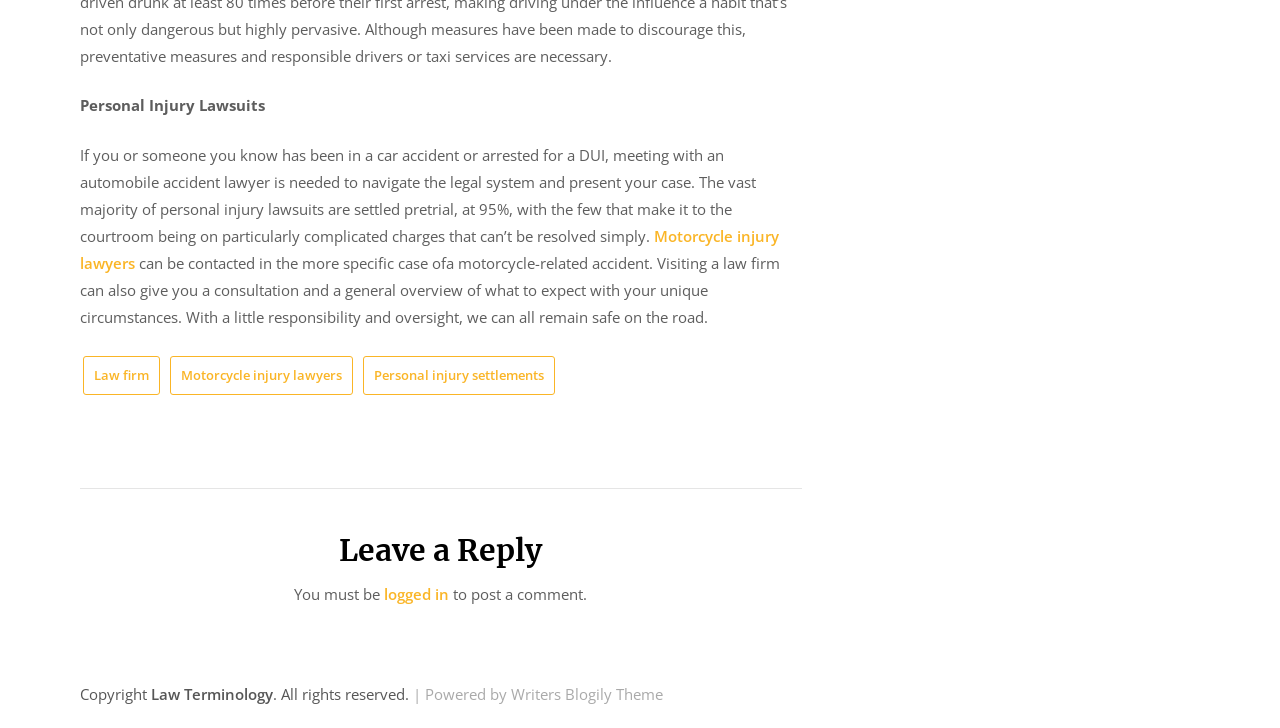What type of lawyers are mentioned in the webpage?
Based on the screenshot, provide a one-word or short-phrase response.

Automobile accident lawyers